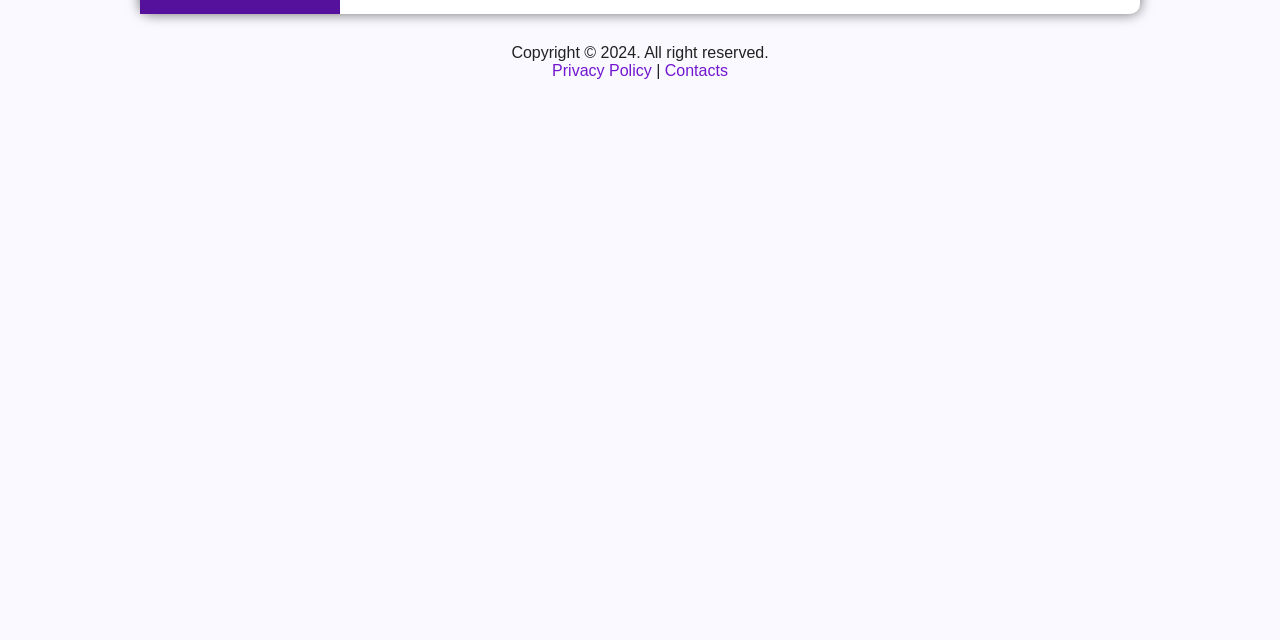Determine the bounding box for the UI element as described: "Privacy Policy". The coordinates should be represented as four float numbers between 0 and 1, formatted as [left, top, right, bottom].

[0.431, 0.097, 0.509, 0.123]